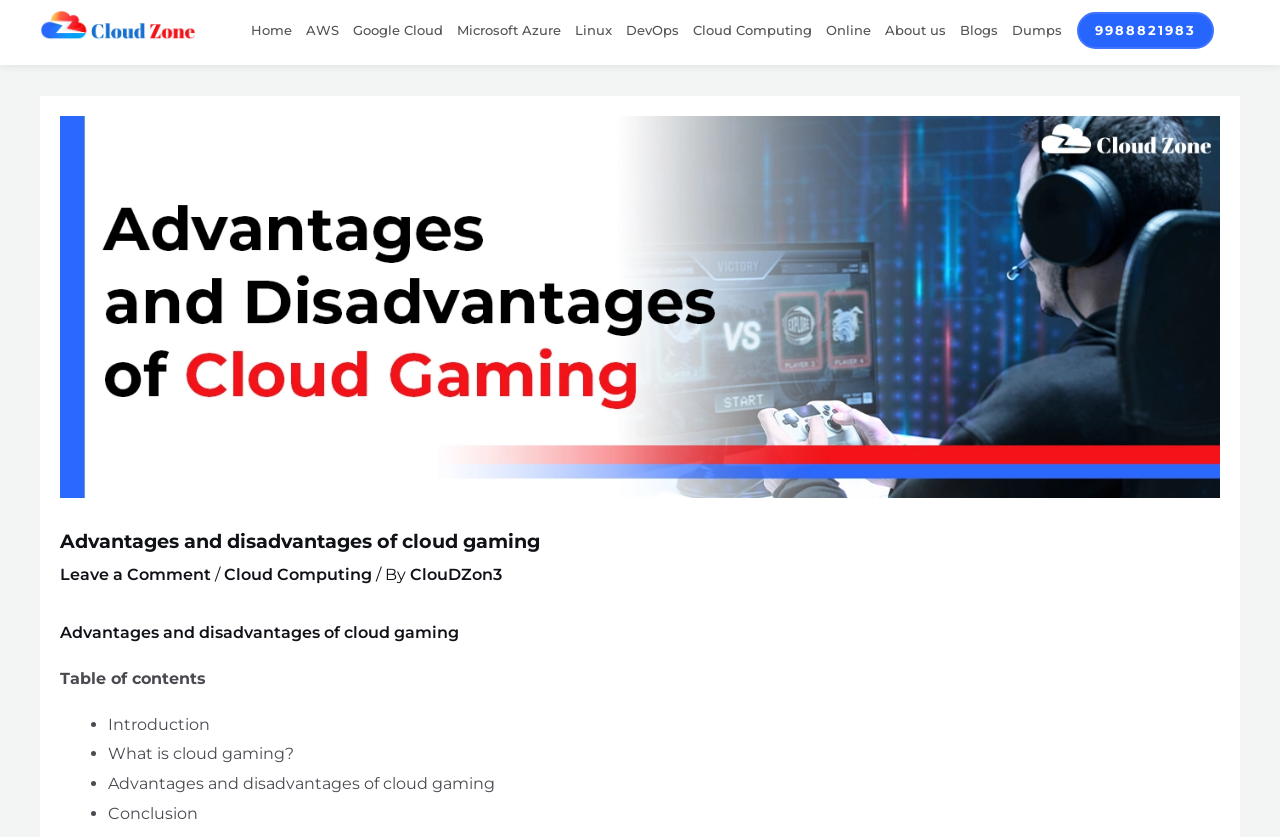Predict the bounding box coordinates for the UI element described as: "Cloud Computing". The coordinates should be four float numbers between 0 and 1, presented as [left, top, right, bottom].

[0.175, 0.675, 0.291, 0.698]